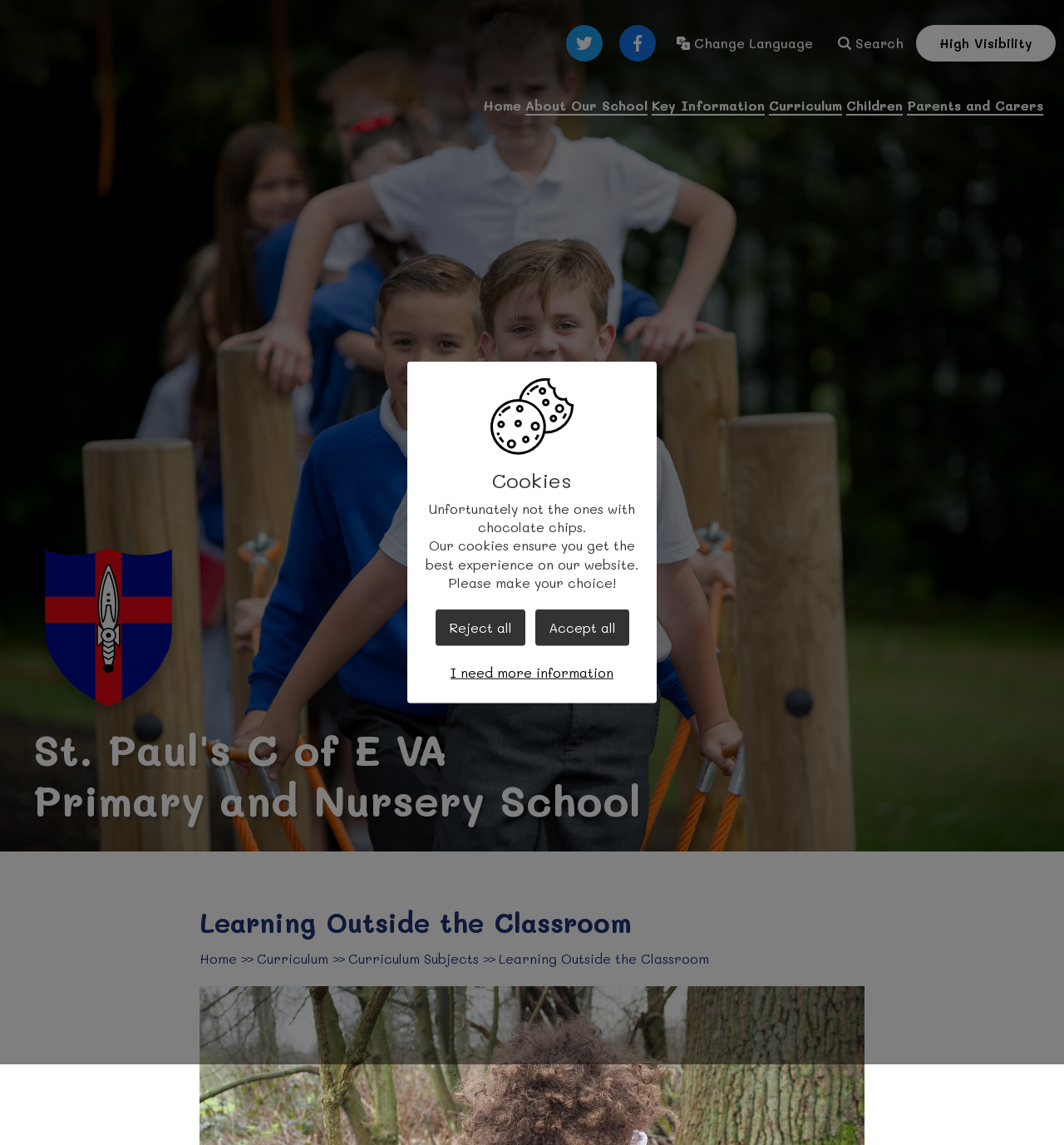Show the bounding box coordinates of the region that should be clicked to follow the instruction: "Go to the Home page."

[0.454, 0.084, 0.49, 0.101]